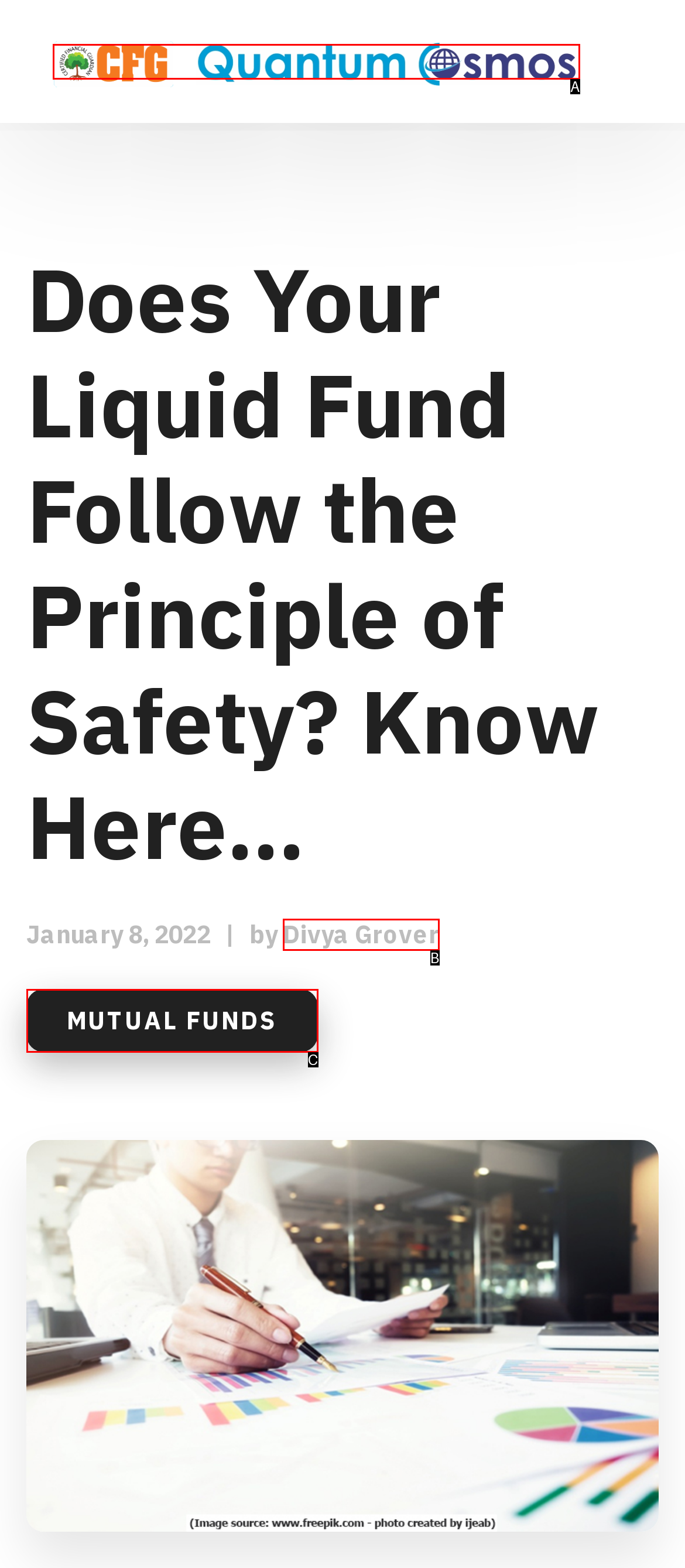Identify the HTML element that corresponds to the following description: Mutual Funds Provide the letter of the best matching option.

C